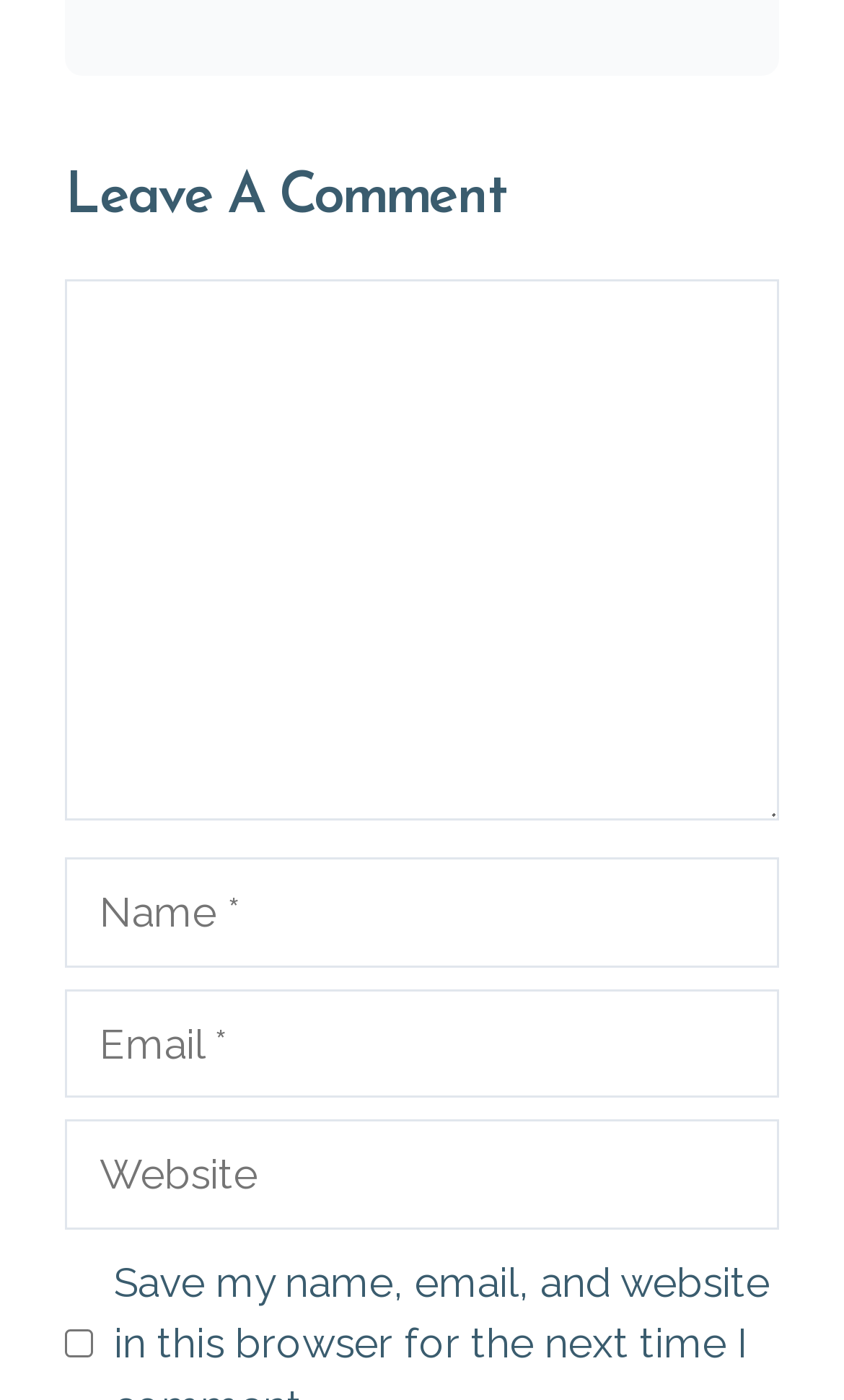Carefully examine the image and provide an in-depth answer to the question: What is the purpose of the checkbox at the bottom?

The checkbox is labeled 'Save my name, email, and website in this browser for the next time I comment.' This suggests that the purpose of the checkbox is to allow users to save their information for future comments.